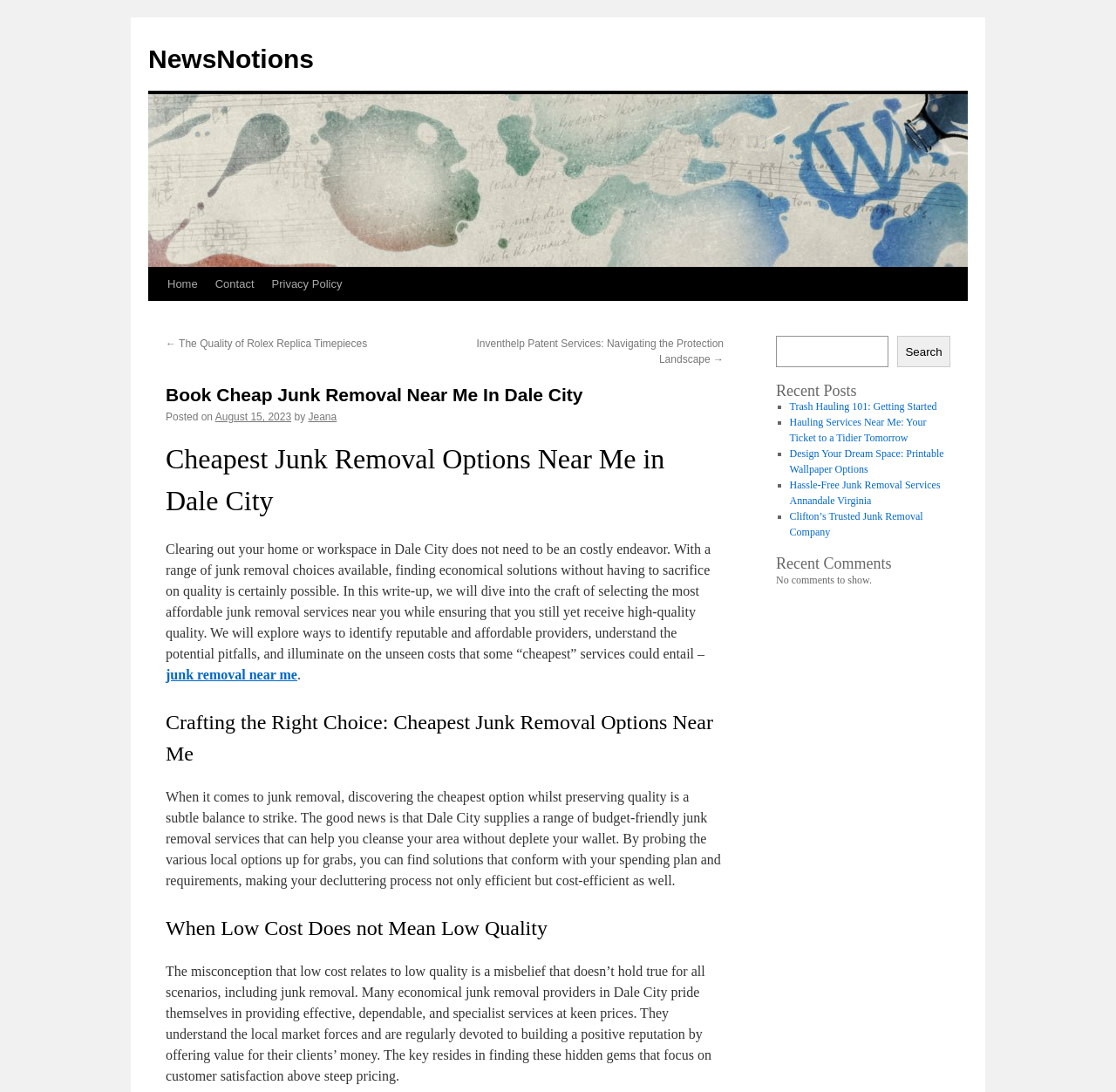Please pinpoint the bounding box coordinates for the region I should click to adhere to this instruction: "Read the 'Cheapest Junk Removal Options Near Me in Dale City' article".

[0.148, 0.401, 0.648, 0.478]